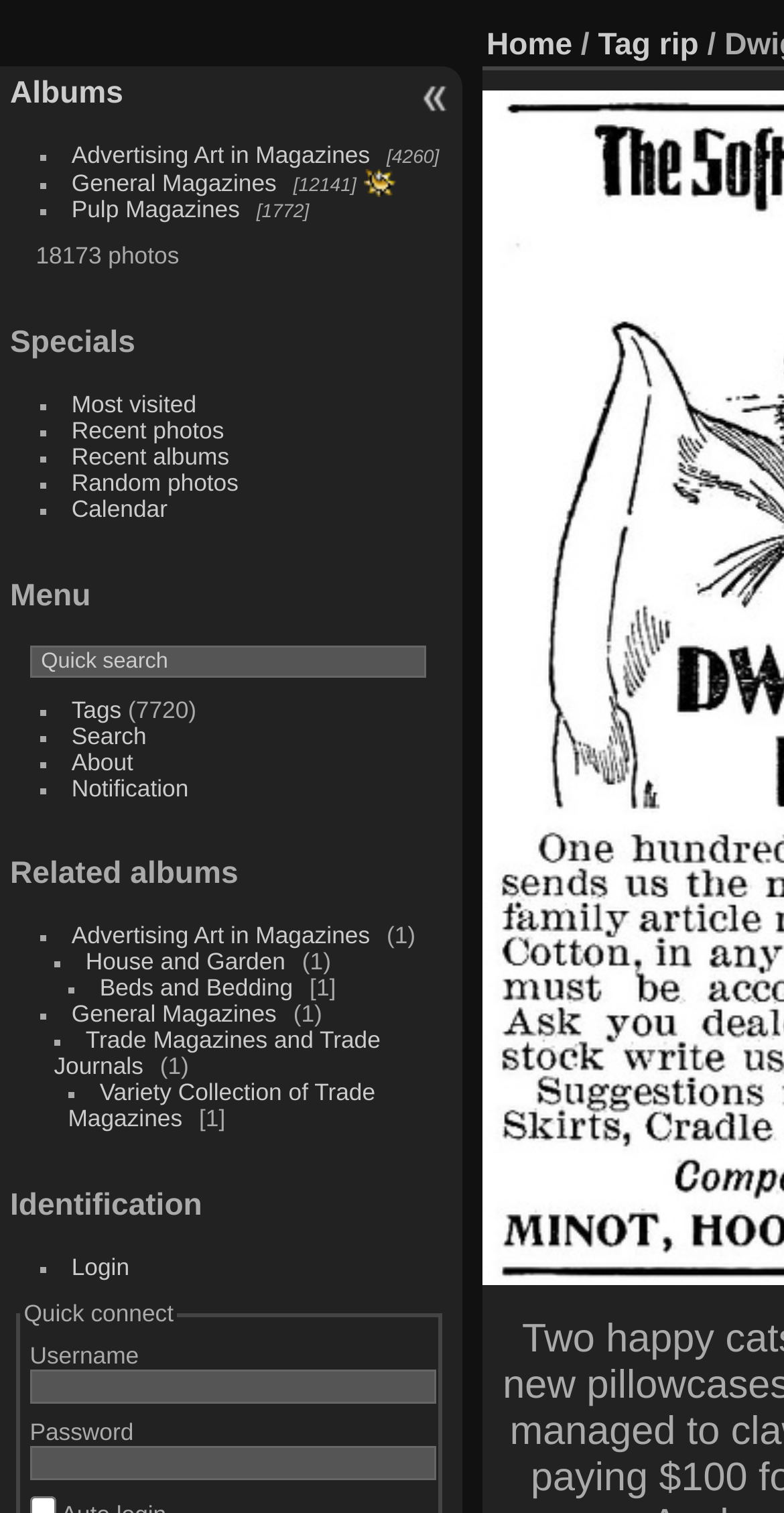Pinpoint the bounding box coordinates of the element that must be clicked to accomplish the following instruction: "Login to comment". The coordinates should be in the format of four float numbers between 0 and 1, i.e., [left, top, right, bottom].

None